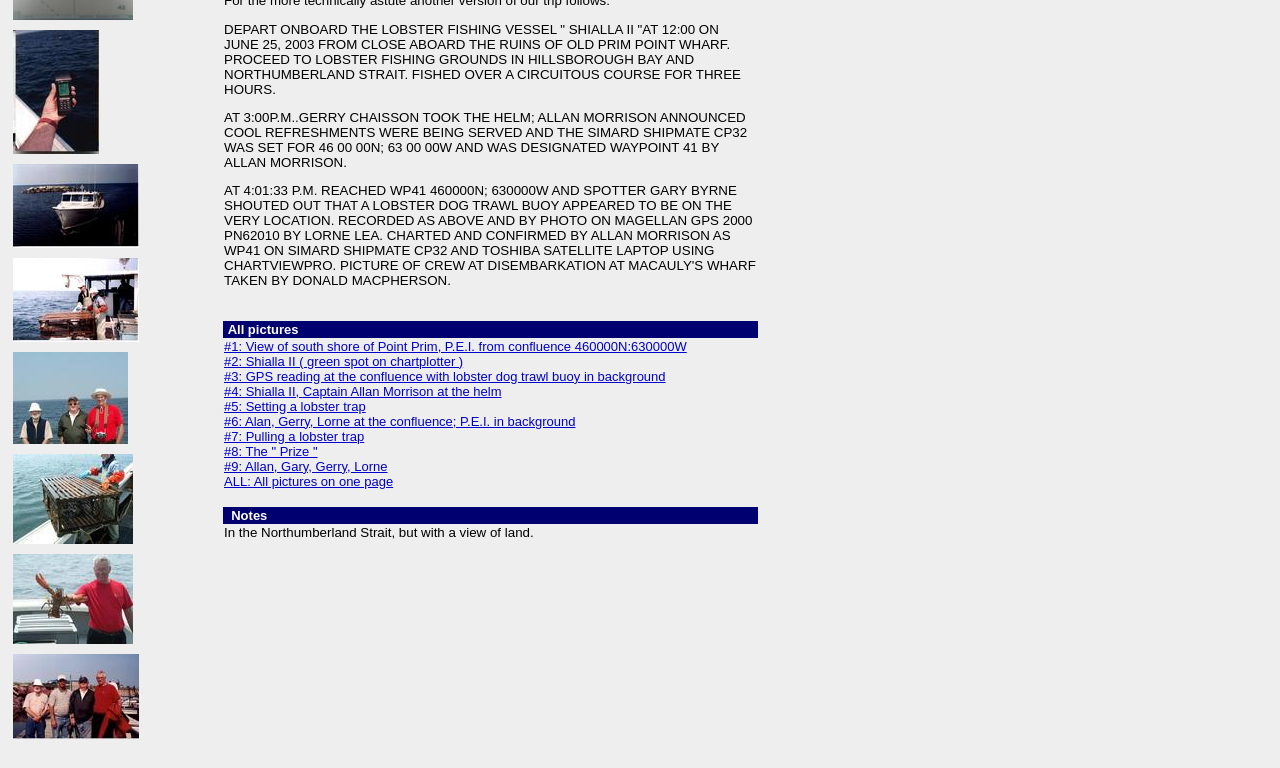Predict the bounding box for the UI component with the following description: "#9: Allan, Gary, Gerry, Lorne".

[0.175, 0.597, 0.303, 0.617]